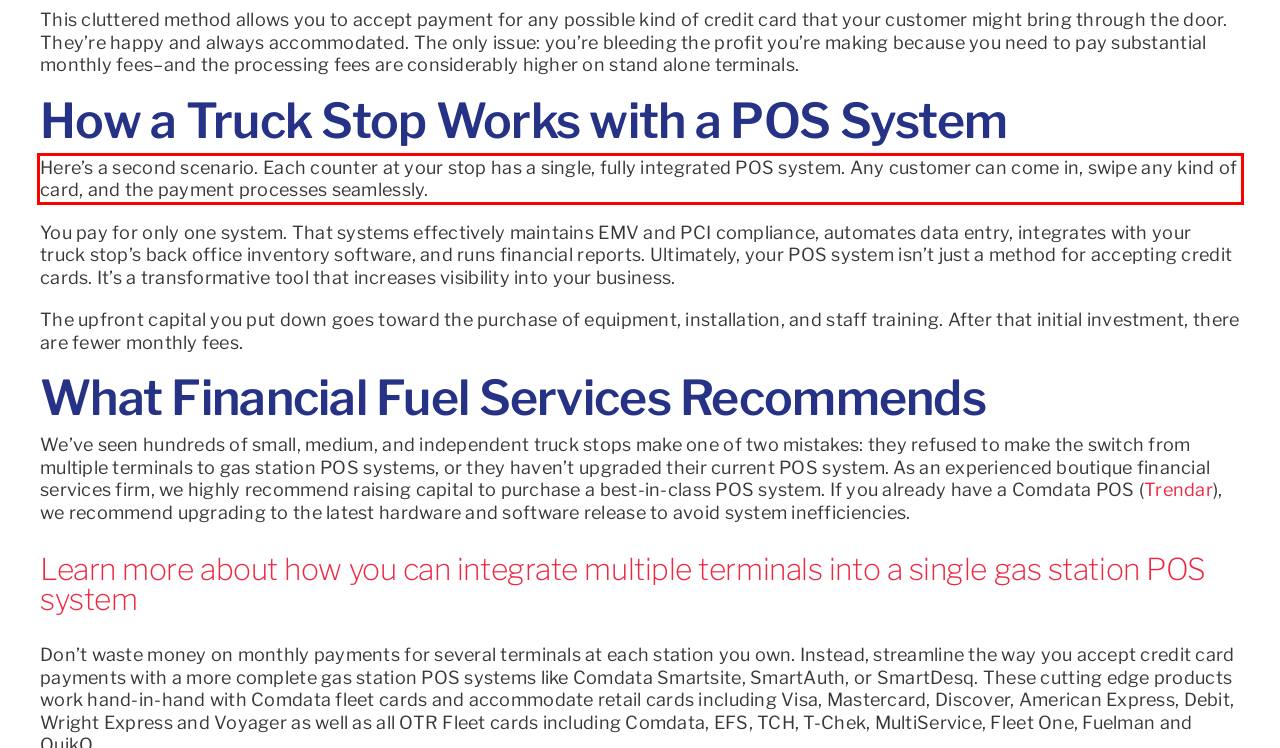Given a webpage screenshot, locate the red bounding box and extract the text content found inside it.

Here’s a second scenario. Each counter at your stop has a single, fully integrated POS system. Any customer can come in, swipe any kind of card, and the payment processes seamlessly.